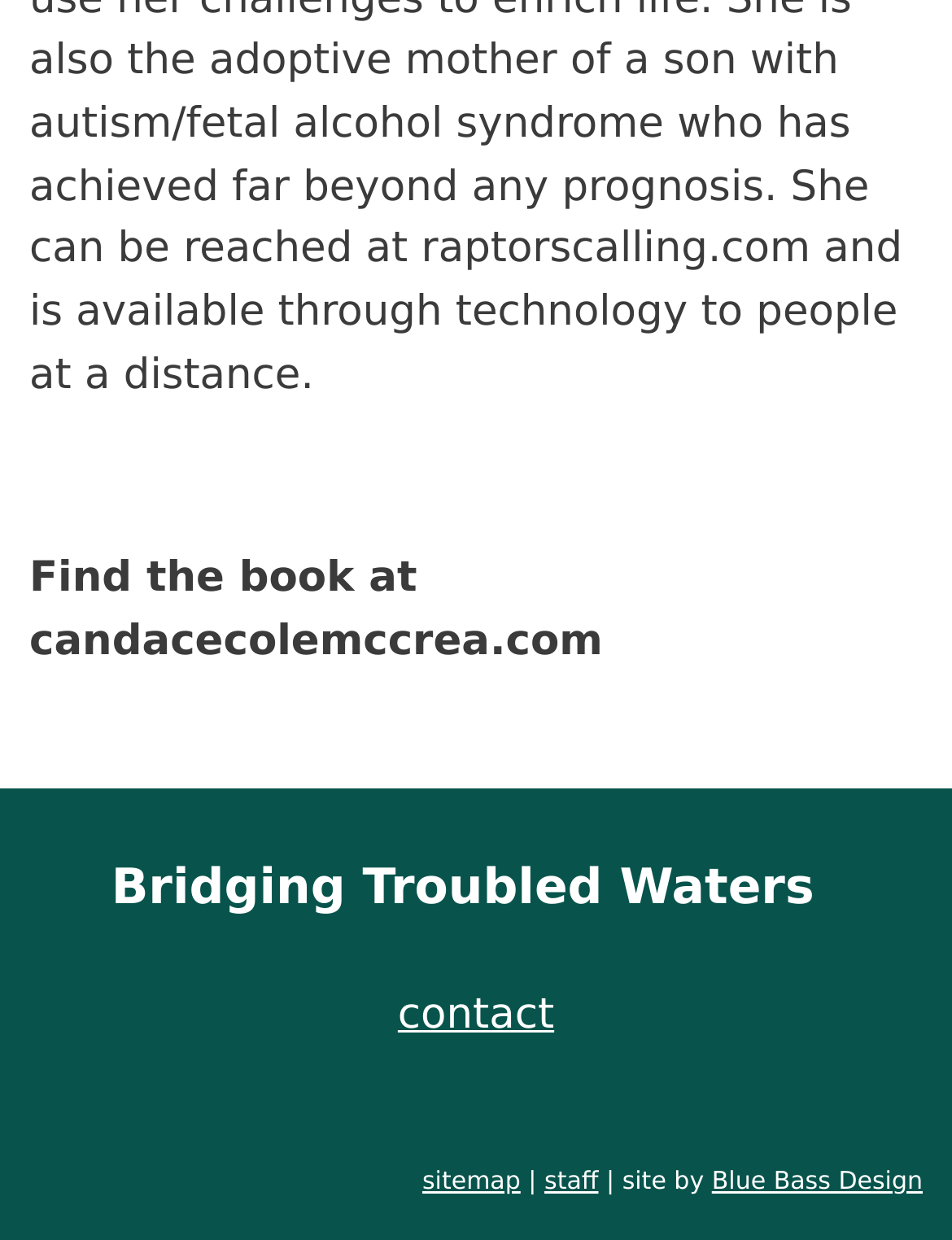Based on the element description: "Blue Bass Design", identify the UI element and provide its bounding box coordinates. Use four float numbers between 0 and 1, [left, top, right, bottom].

[0.748, 0.942, 0.969, 0.964]